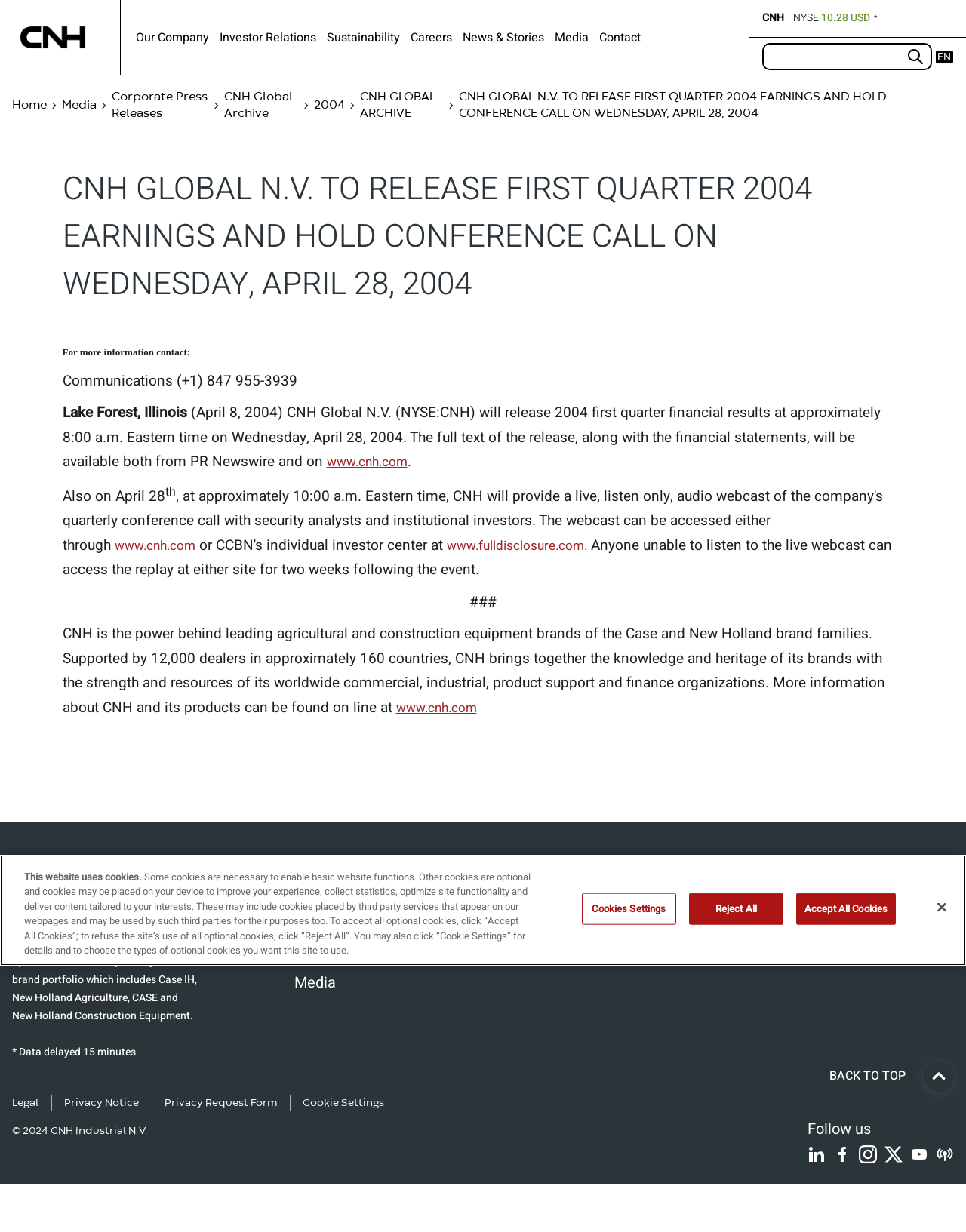Could you indicate the bounding box coordinates of the region to click in order to complete this instruction: "Click on the 'Contact' link".

[0.62, 0.023, 0.663, 0.038]